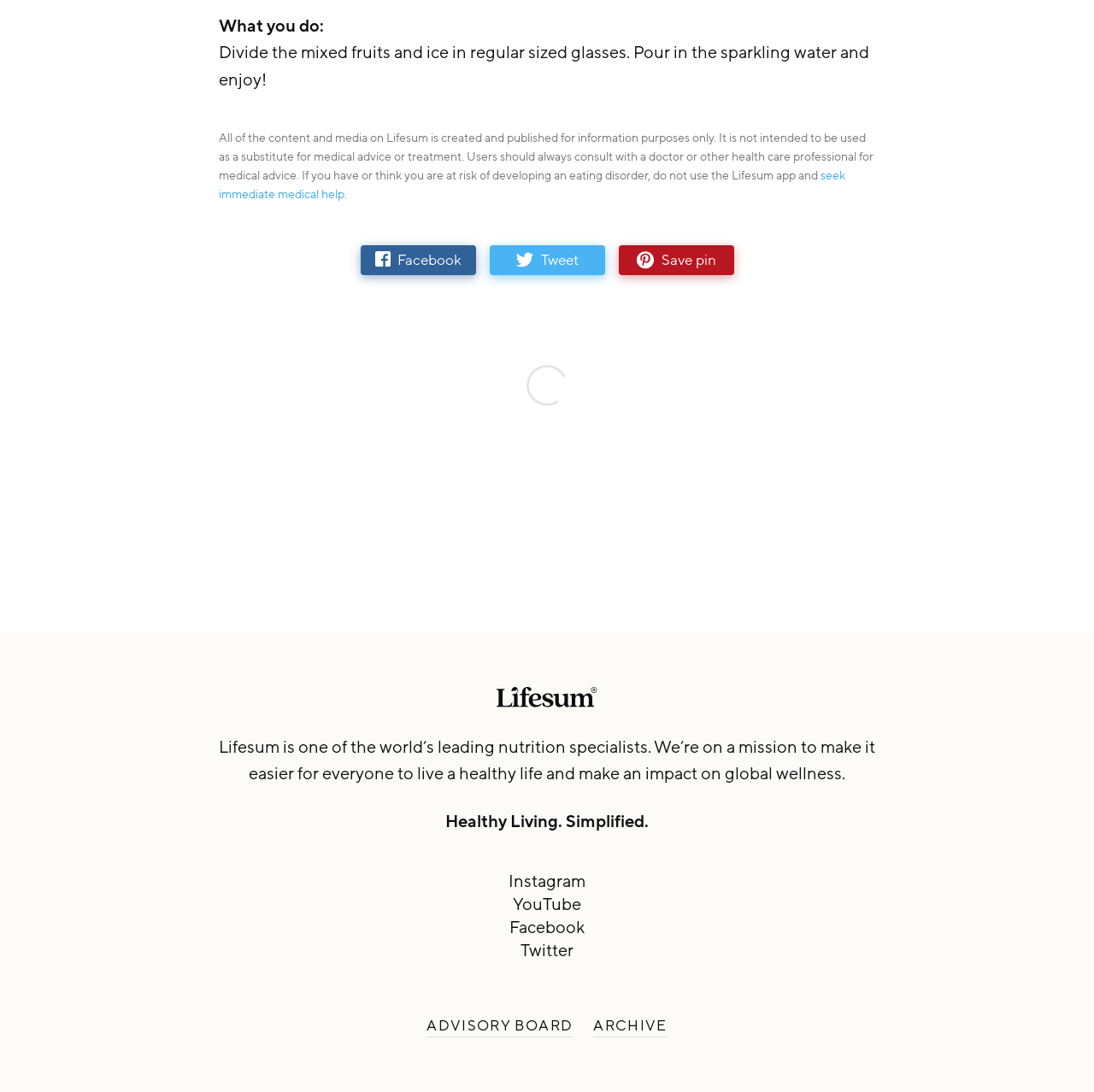What is the vertical position of 'seek immediate medical help' link?
Please use the image to provide a one-word or short phrase answer.

Top